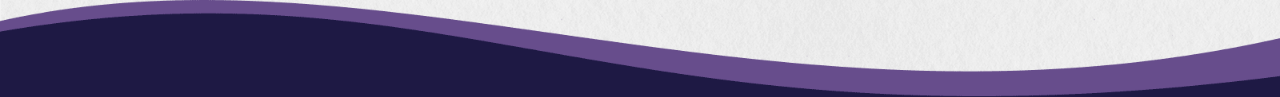What is the purpose of the design element?
Please give a detailed and elaborate answer to the question.

The caption describes the design element as a decorative separator, which implies that its purpose is to separate or divide different sections of the webpage in a visually appealing way.